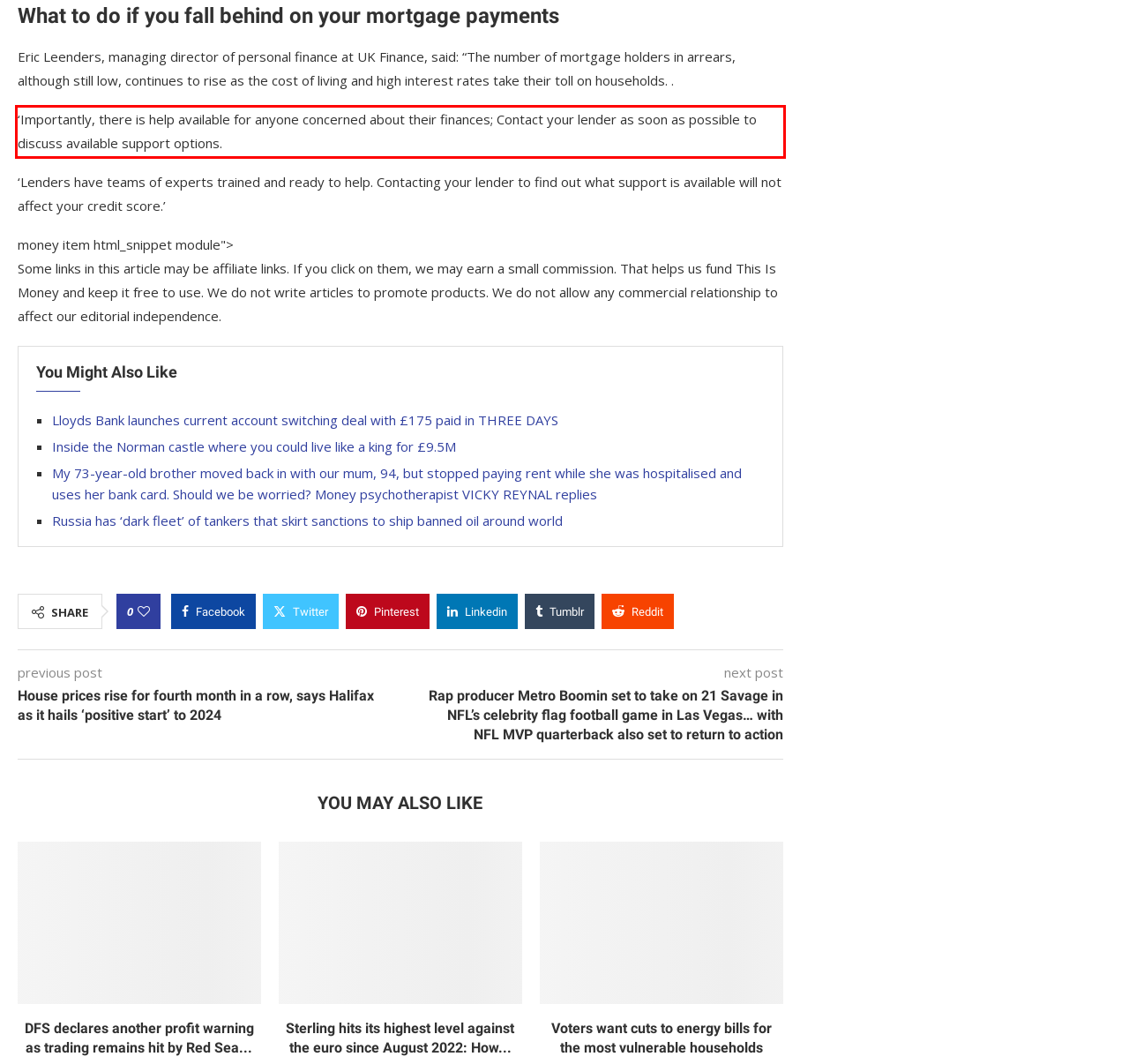Identify and transcribe the text content enclosed by the red bounding box in the given screenshot.

‘Importantly, there is help available for anyone concerned about their finances; Contact your lender as soon as possible to discuss available support options.